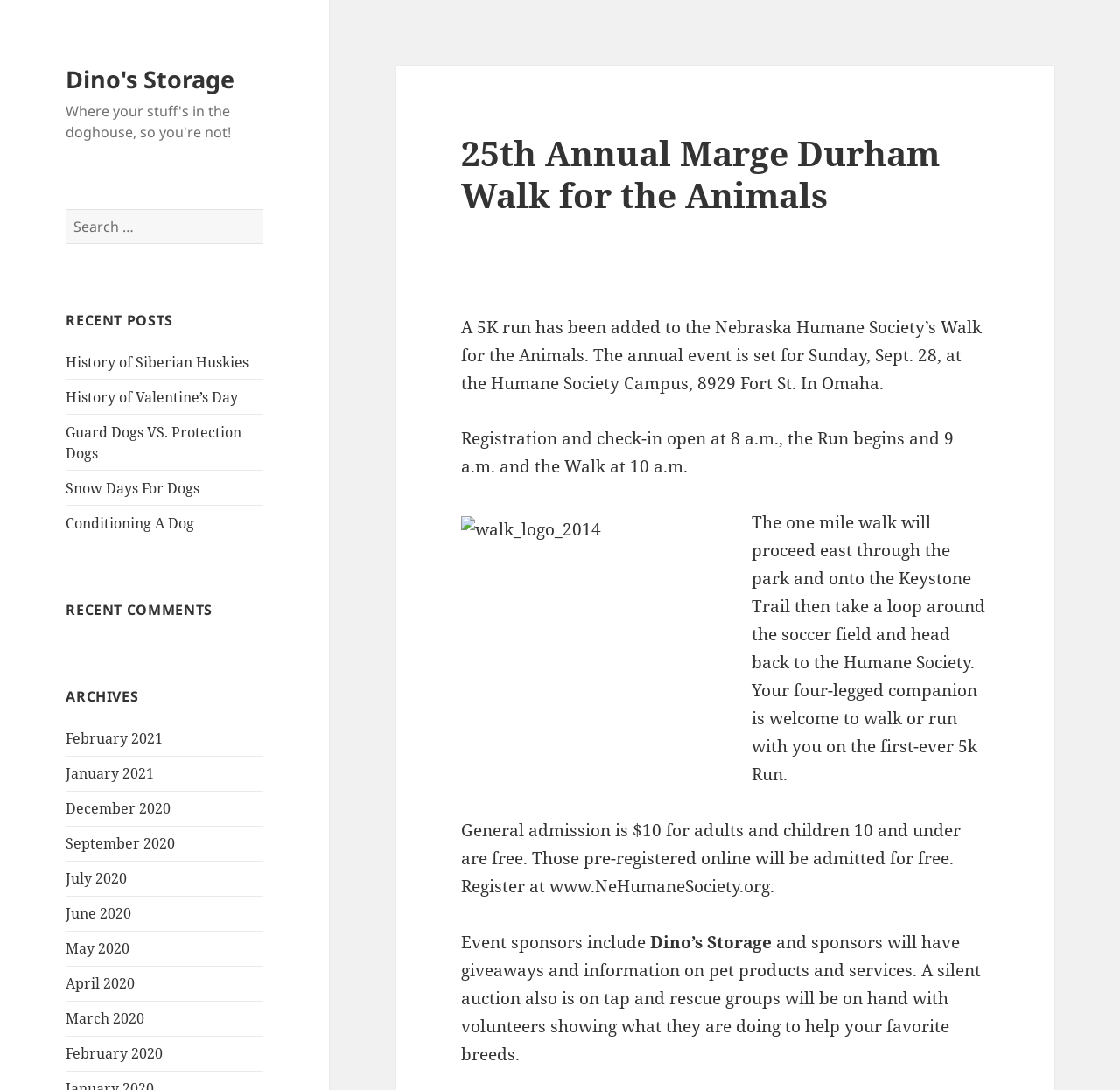What is the name of the event described on this webpage?
Provide an in-depth answer to the question, covering all aspects.

I determined the answer by reading the heading '25th Annual Marge Durham Walk for the Animals' and the surrounding text, which describes the event in detail.